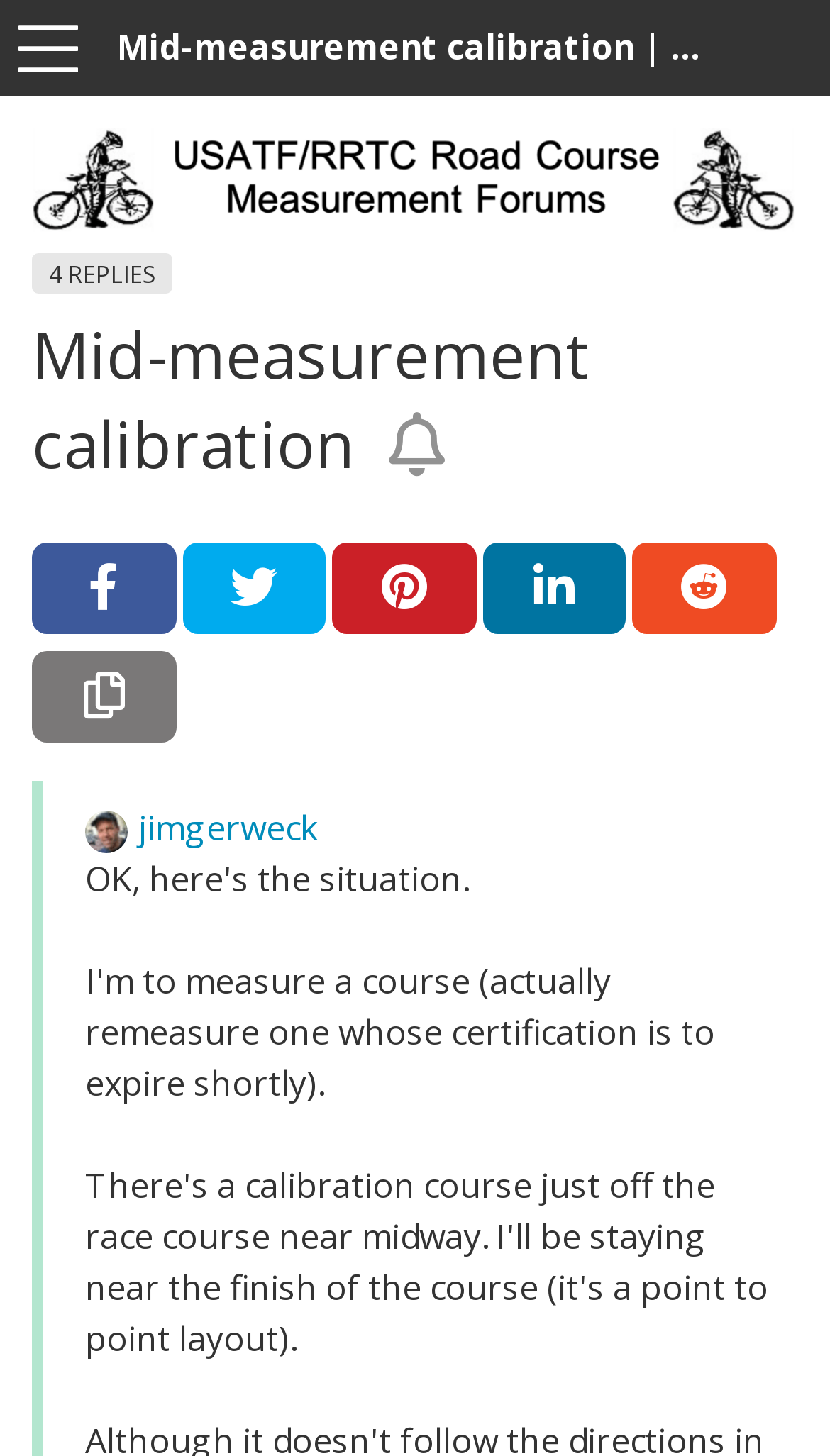Answer this question using a single word or a brief phrase:
How many social media platforms can you share this topic on?

5